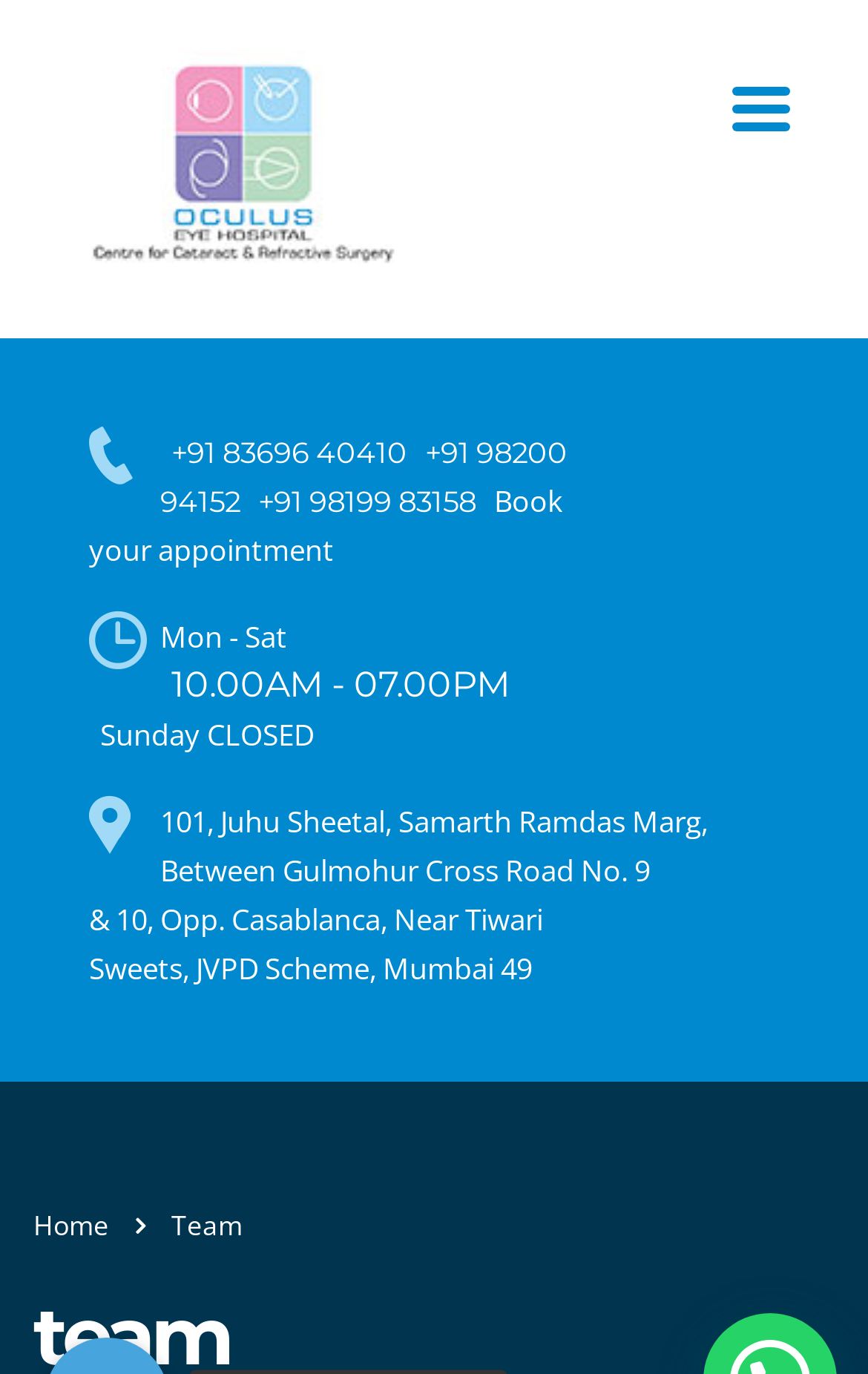Answer the question briefly using a single word or phrase: 
What are the hospital's working hours?

10.00AM - 07.00PM